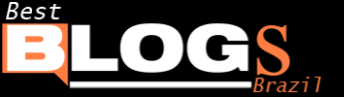What is the geographic focus of the blog?
Could you answer the question with a detailed and thorough explanation?

The logo features the word 'Brazil' below the main title, which indicates that the blog is focused on providing content related to Brazil or is targeted towards an audience in Brazil.